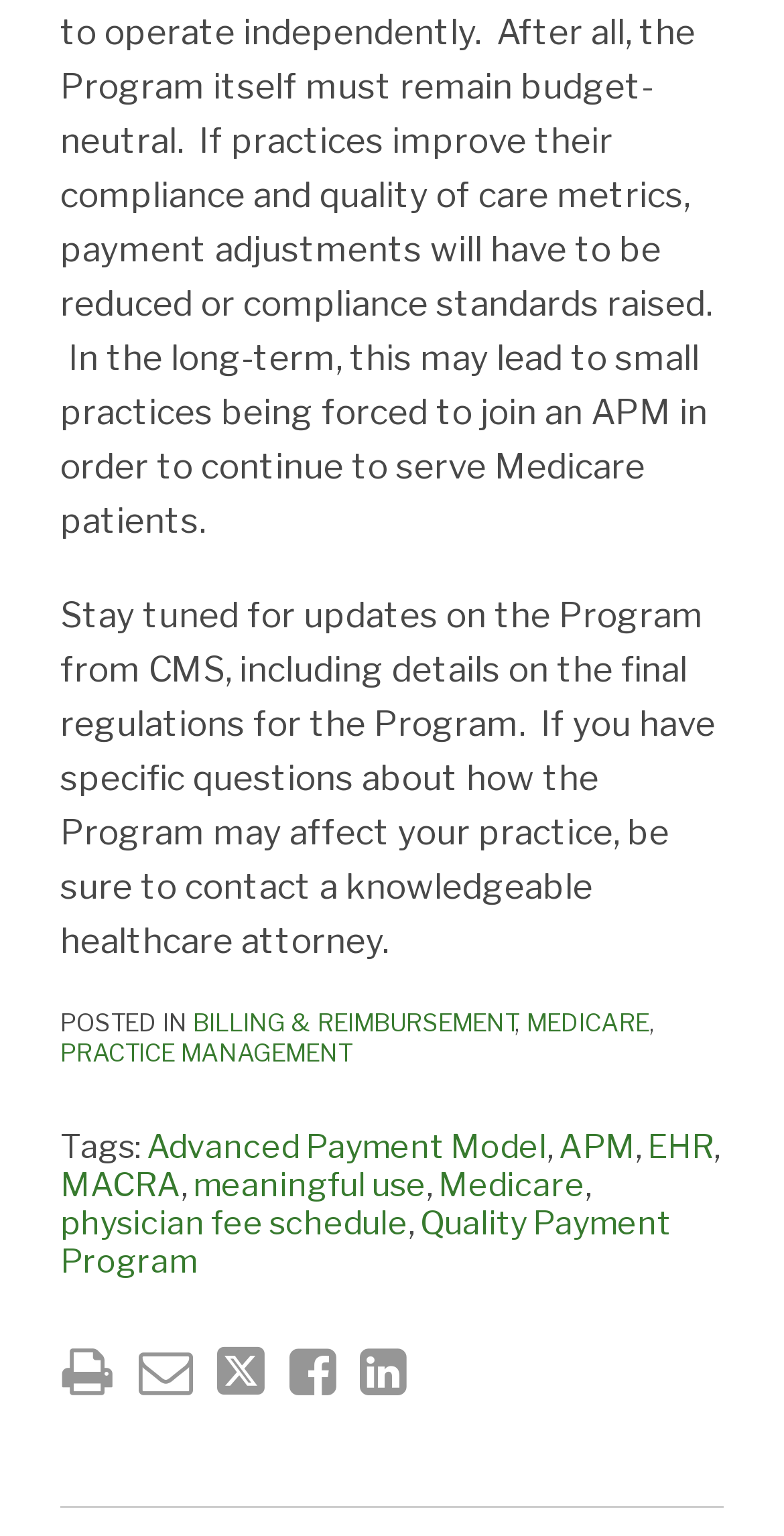Please mark the bounding box coordinates of the area that should be clicked to carry out the instruction: "Click on the 'BILLING & REIMBURSEMENT' link".

[0.246, 0.656, 0.656, 0.676]